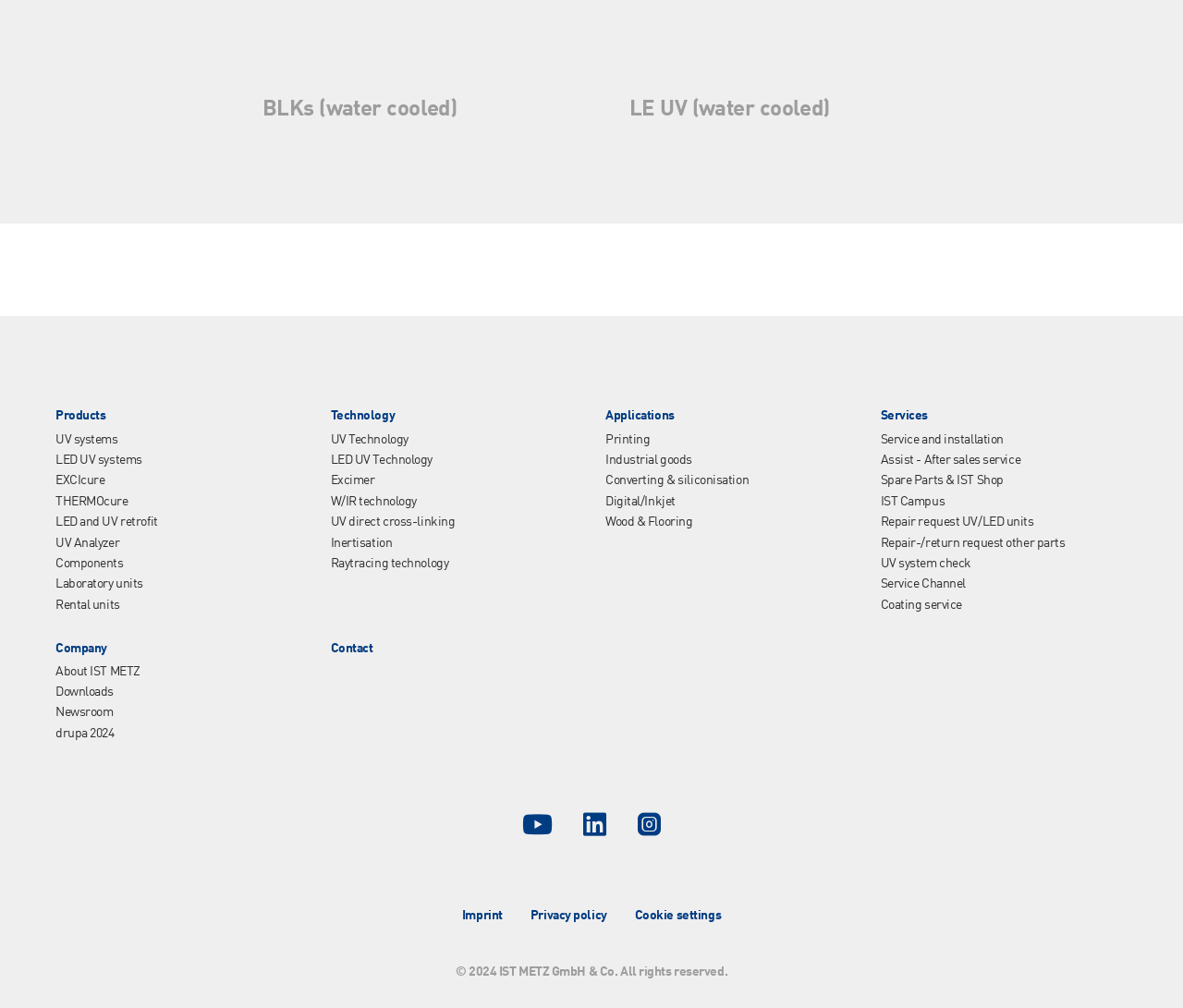Find the bounding box coordinates of the clickable area that will achieve the following instruction: "Click on Products".

[0.047, 0.406, 0.089, 0.419]